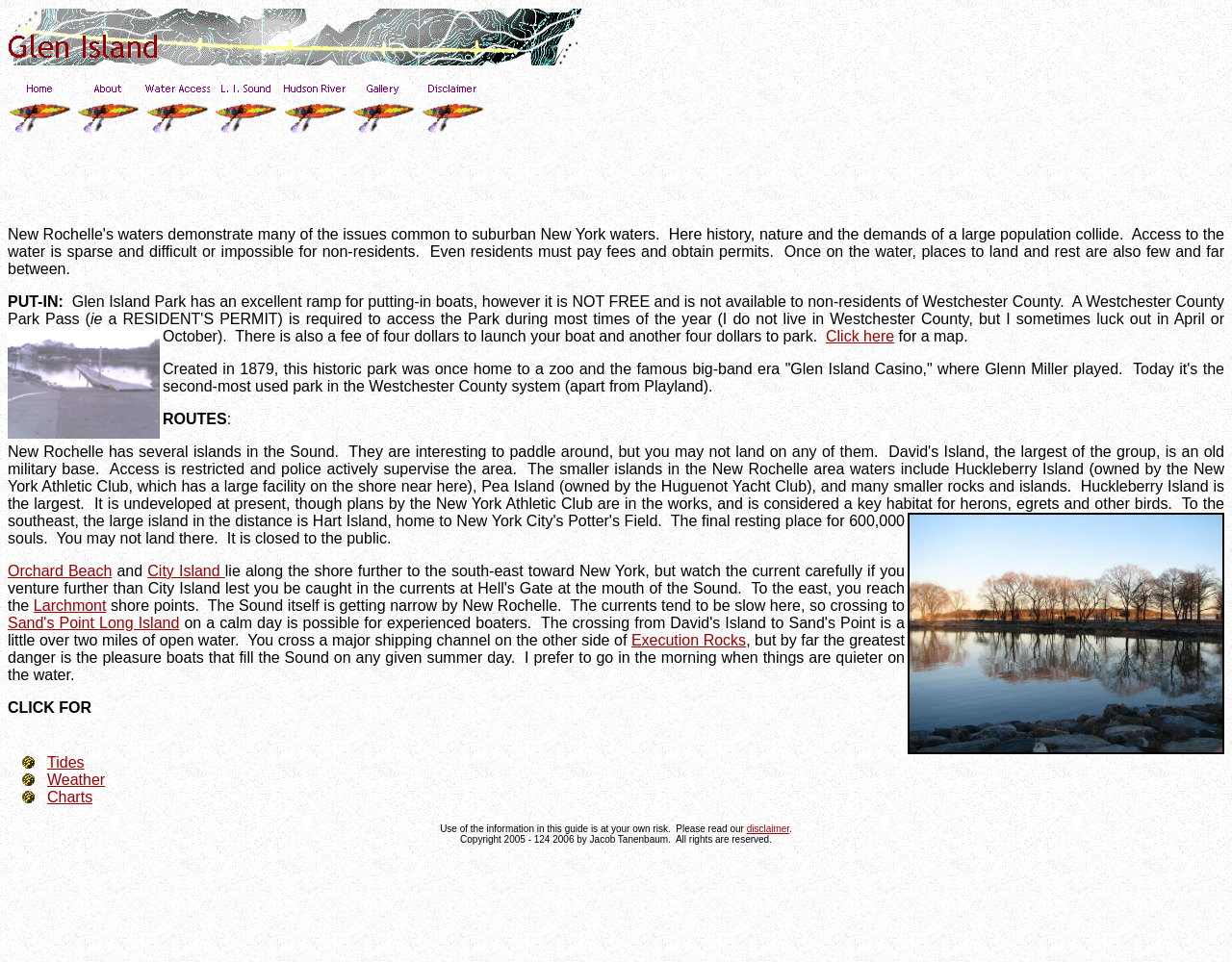Locate the bounding box of the UI element with the following description: "alt="Disclaimer" name="MSFPnav7"".

[0.341, 0.098, 0.394, 0.114]